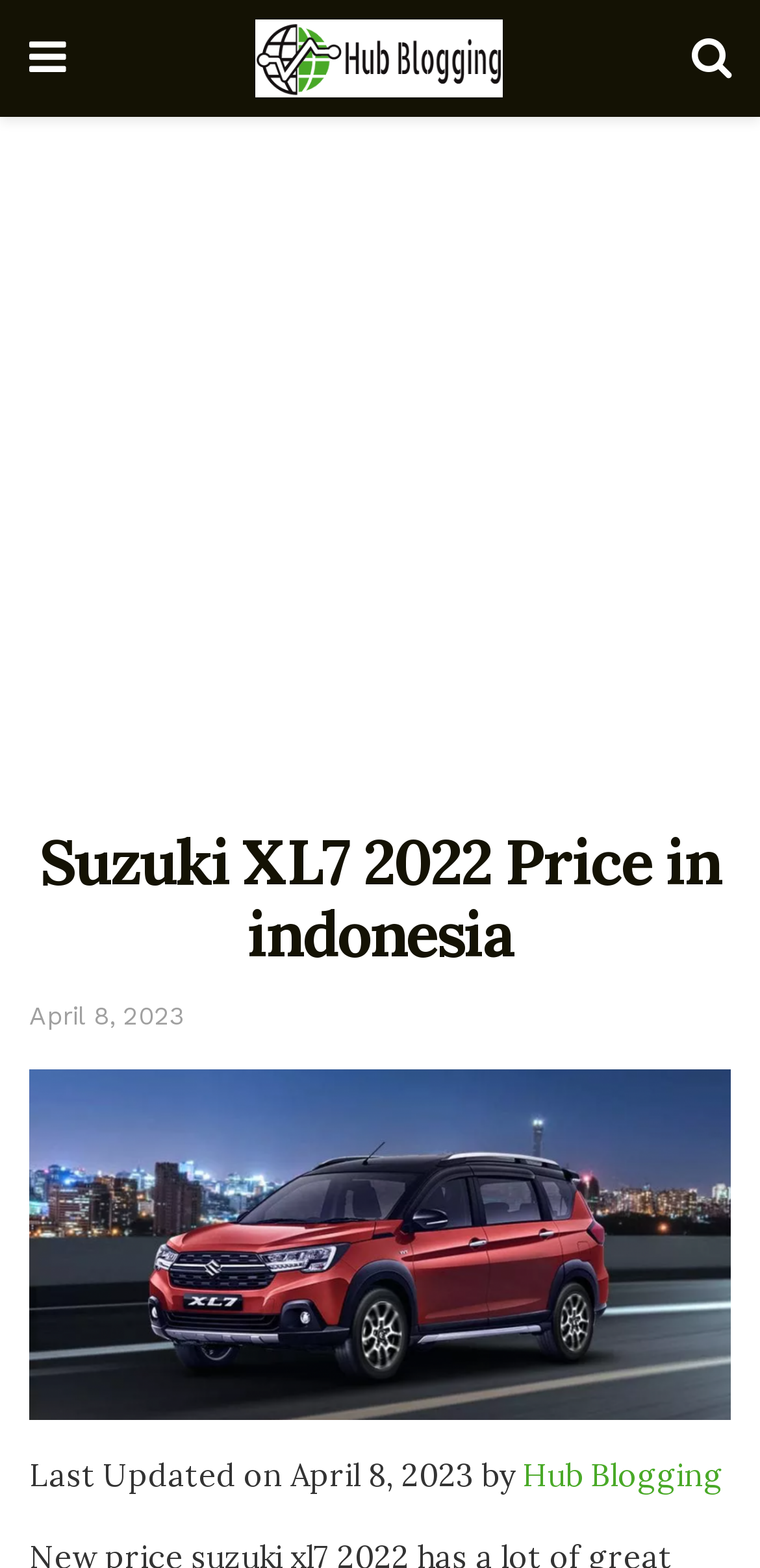Identify the first-level heading on the webpage and generate its text content.

Suzuki XL7 2022 Price in indonesia